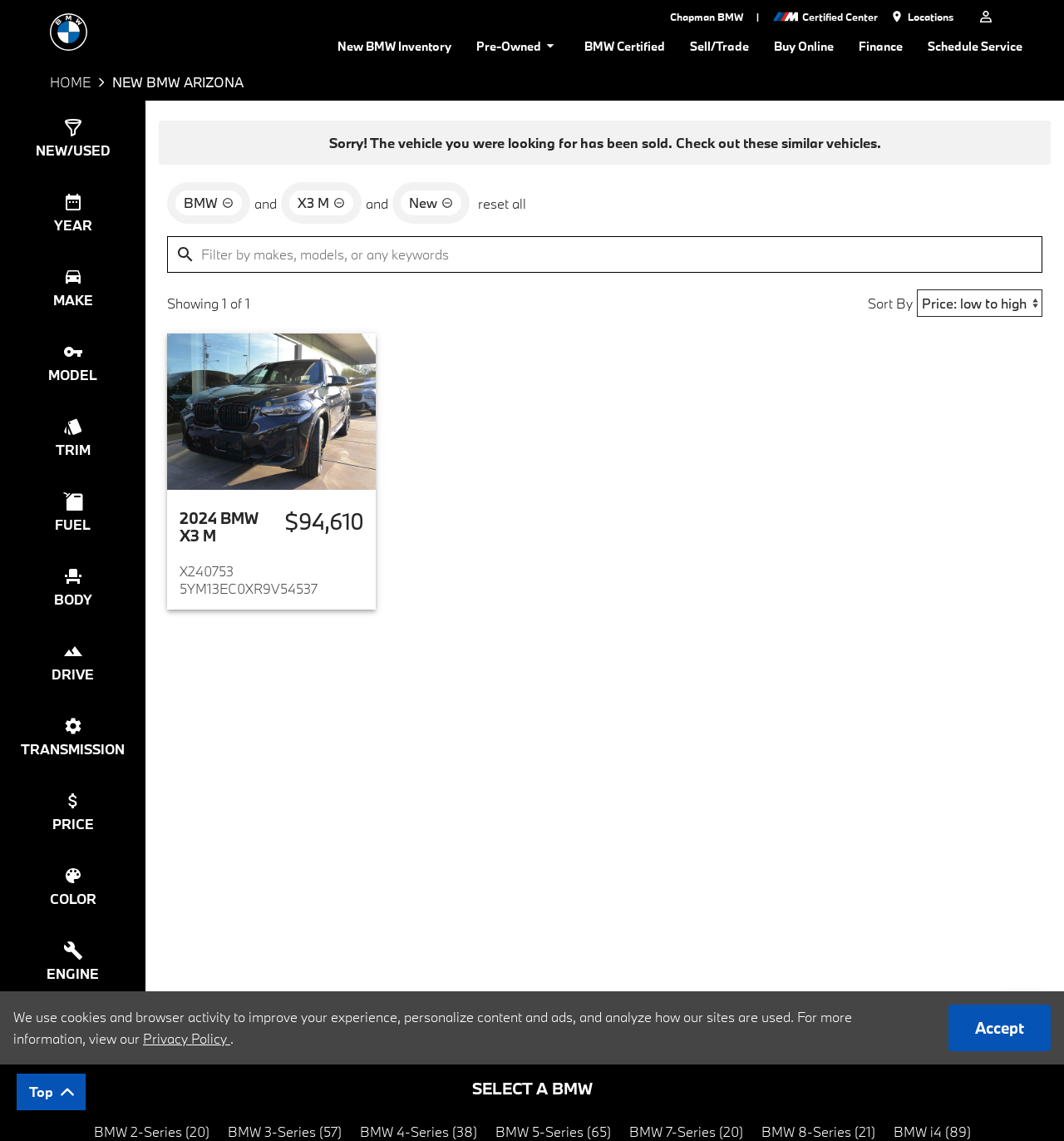Show the bounding box coordinates for the element that needs to be clicked to execute the following instruction: "View the details of the 2024 BMW X3 M". Provide the coordinates in the form of four float numbers between 0 and 1, i.e., [left, top, right, bottom].

[0.157, 0.292, 0.353, 0.535]